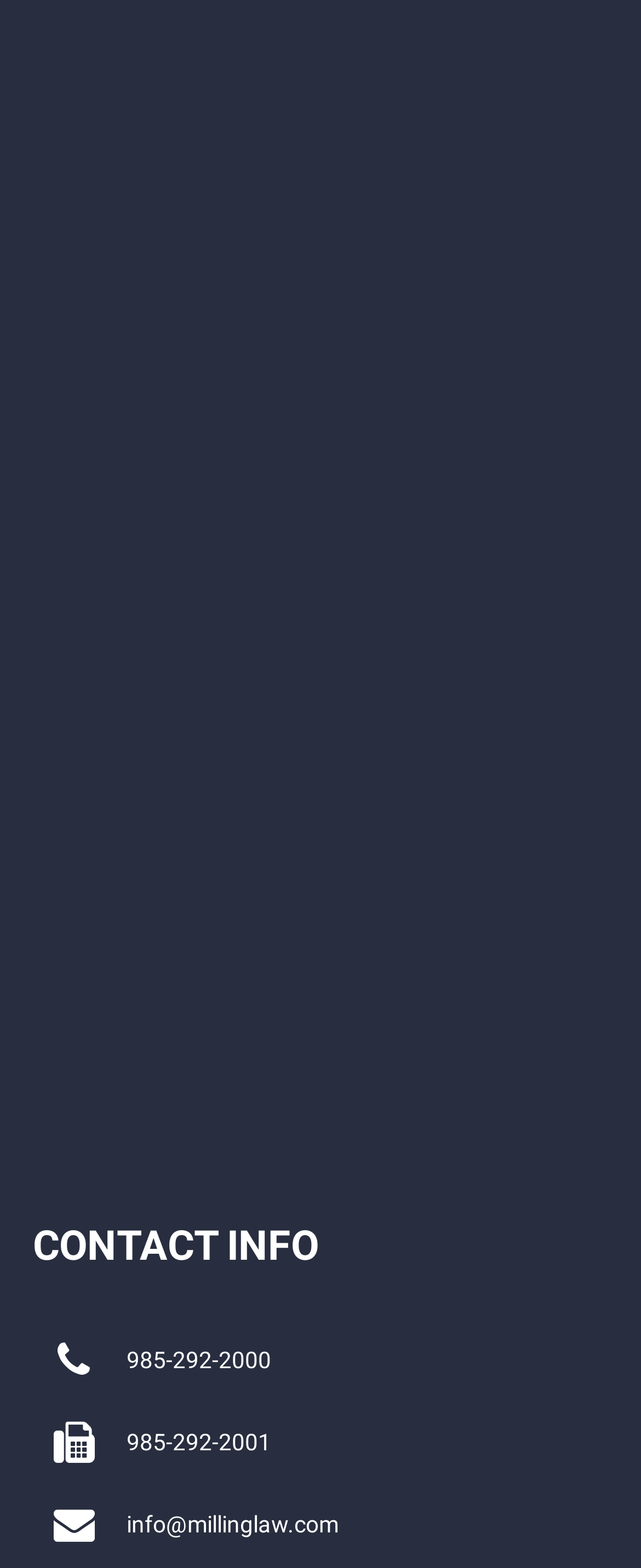Using the provided element description "Tulane University Law School", determine the bounding box coordinates of the UI element.

[0.072, 0.746, 0.533, 0.763]